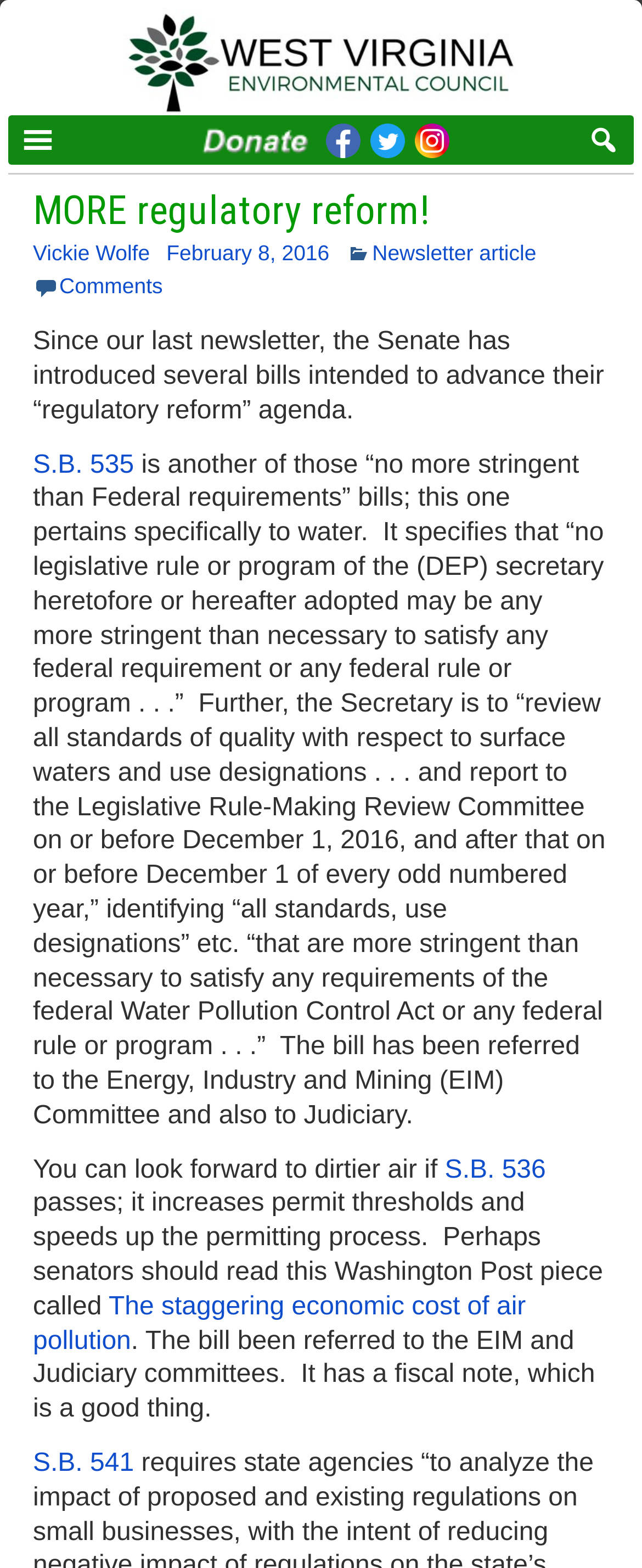Can you provide the bounding box coordinates for the element that should be clicked to implement the instruction: "View the details of S.B. 535"?

[0.051, 0.287, 0.209, 0.305]